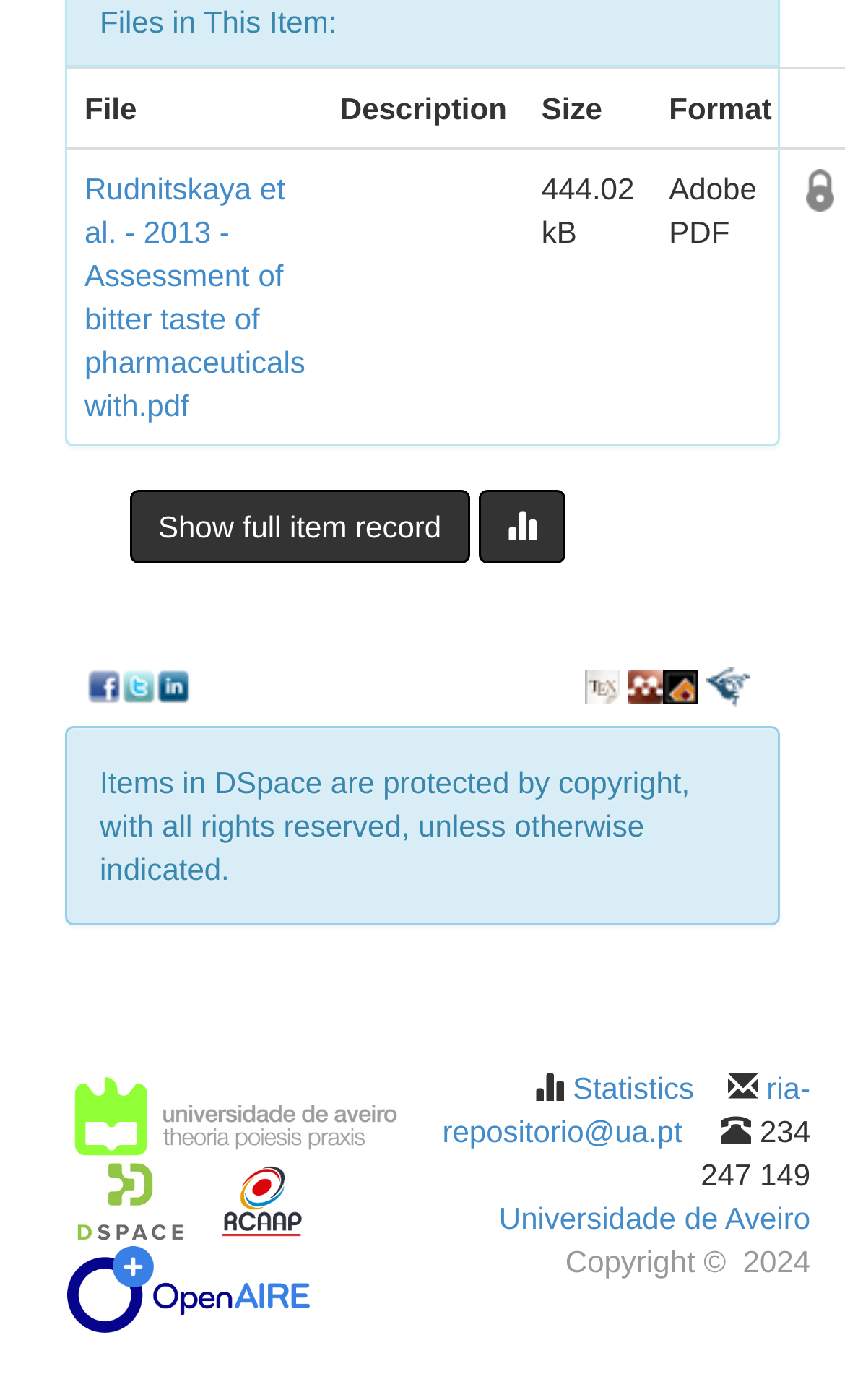Identify the bounding box coordinates of the section to be clicked to complete the task described by the following instruction: "Export to Mendeley". The coordinates should be four float numbers between 0 and 1, formatted as [left, top, right, bottom].

[0.744, 0.476, 0.785, 0.501]